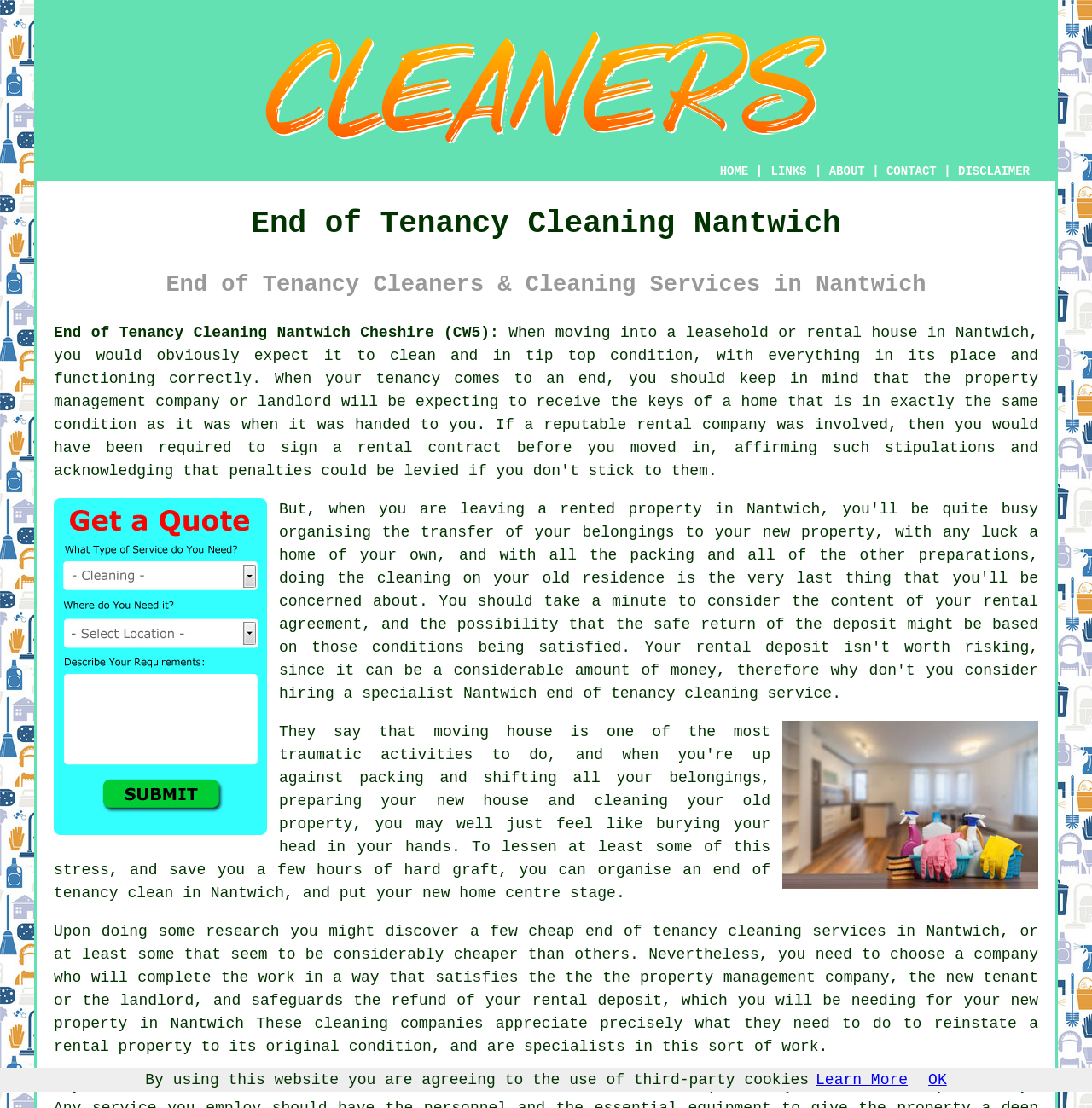Please analyze the image and give a detailed answer to the question:
What is the tone of the webpage?

The tone of the webpage is informative, as it provides detailed information about the end of tenancy cleaning services, including the benefits and importance of using a professional service, and also provides a quote and a call to action to get a free quote, suggesting that the purpose of the webpage is to educate and inform potential customers.